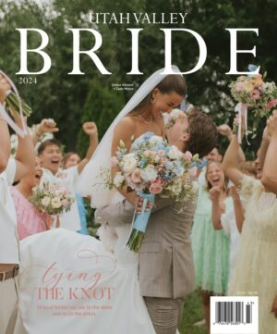Please analyze the image and provide a thorough answer to the question:
What is the bride wearing?

The bride is depicted in a white gown, which is a traditional and common attire for brides, adding to the festive and romantic atmosphere of the scene.